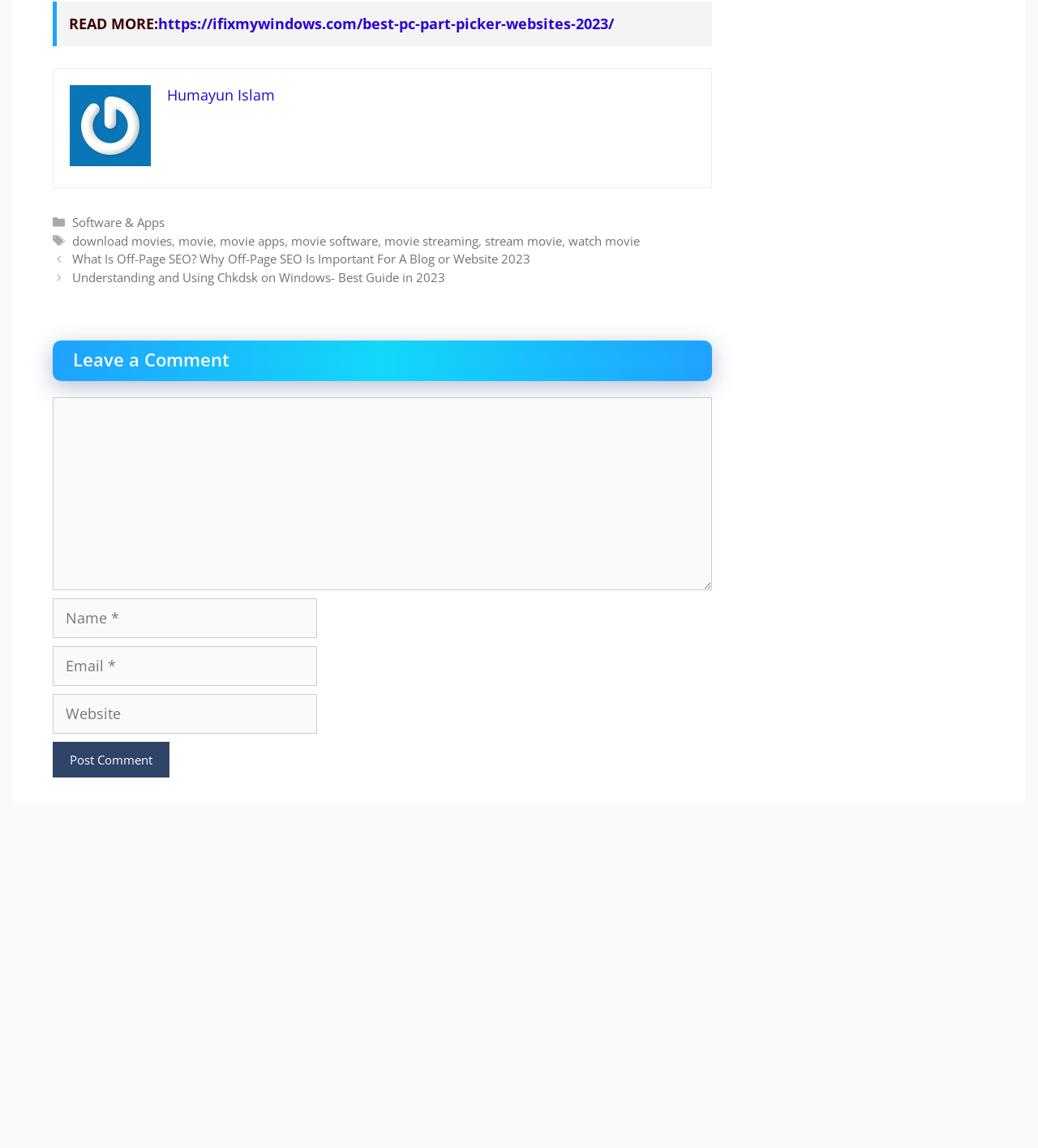Show the bounding box coordinates of the region that should be clicked to follow the instruction: "Contact admin via email."

None